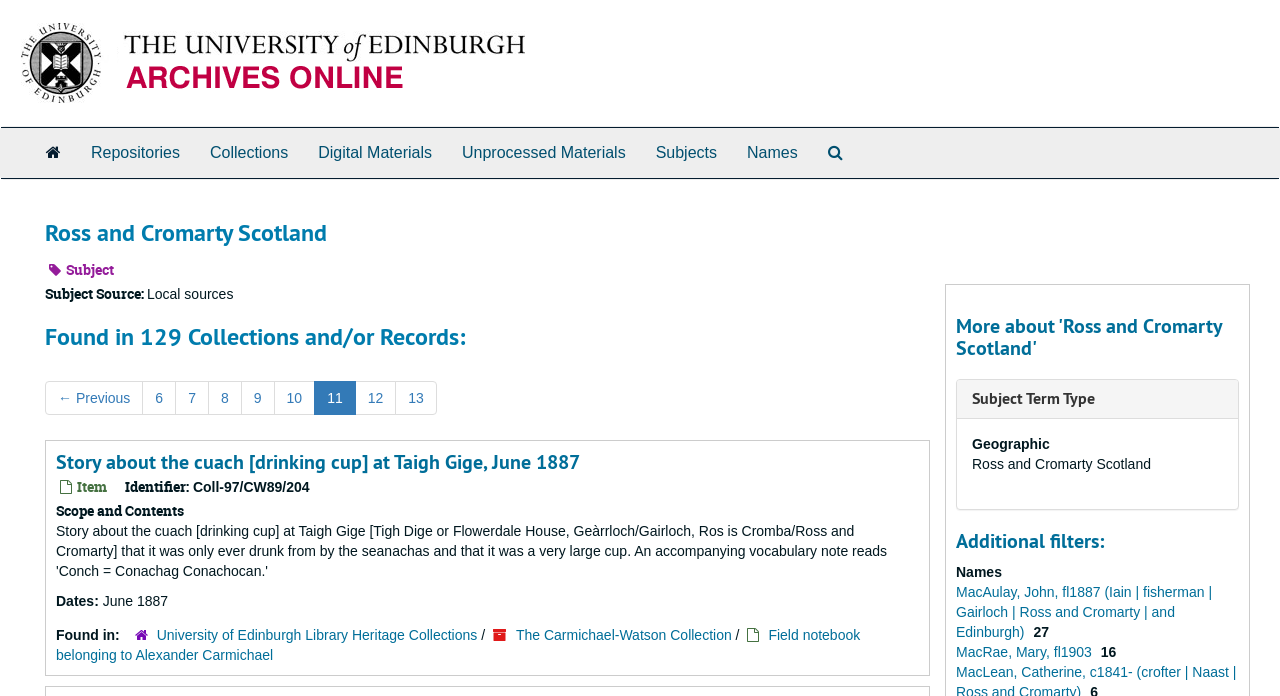Please give a succinct answer to the question in one word or phrase:
What is the identifier of the item?

Coll-97/CW89/204